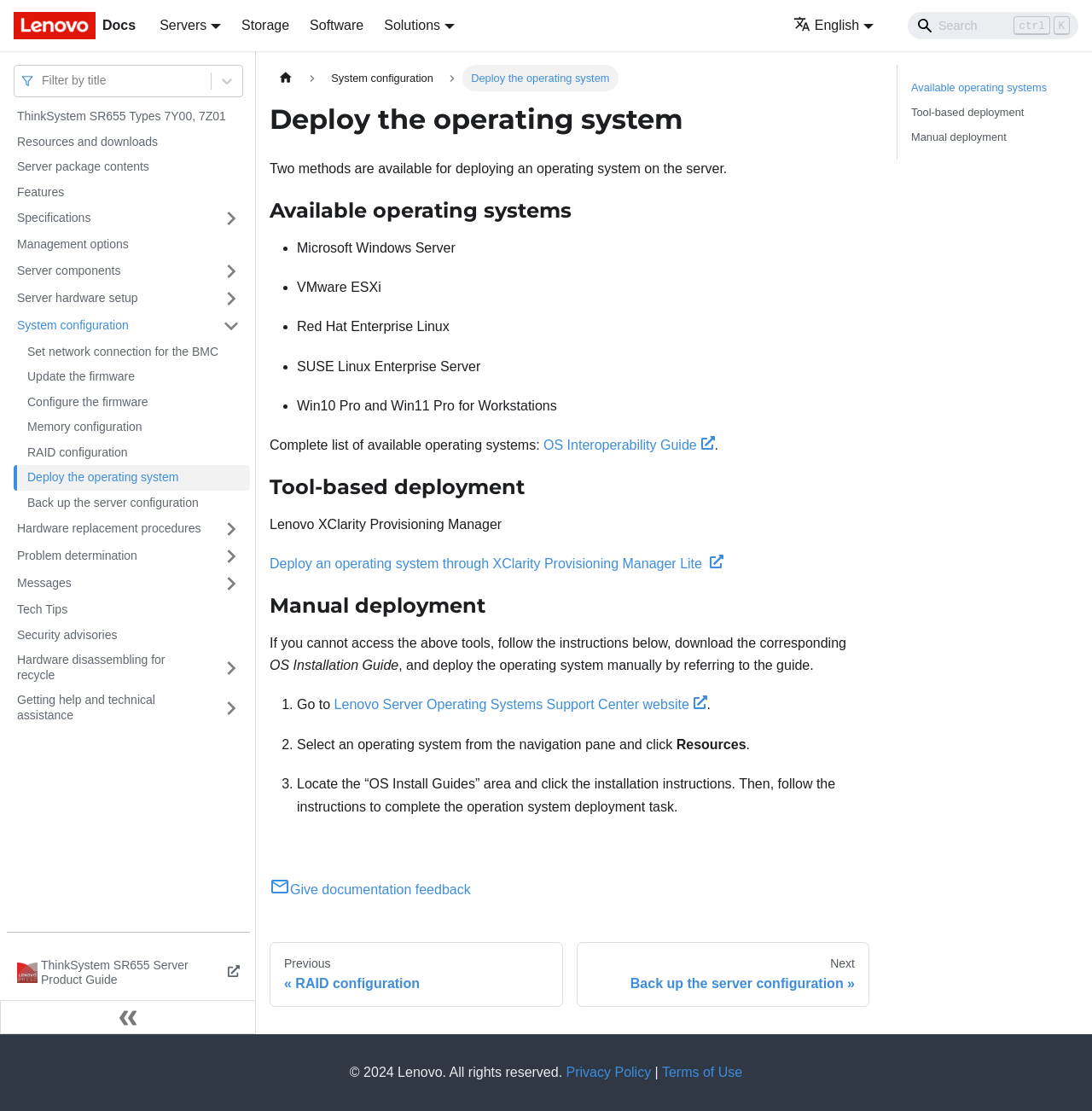Provide the bounding box for the UI element matching this description: "Docs".

[0.012, 0.011, 0.124, 0.035]